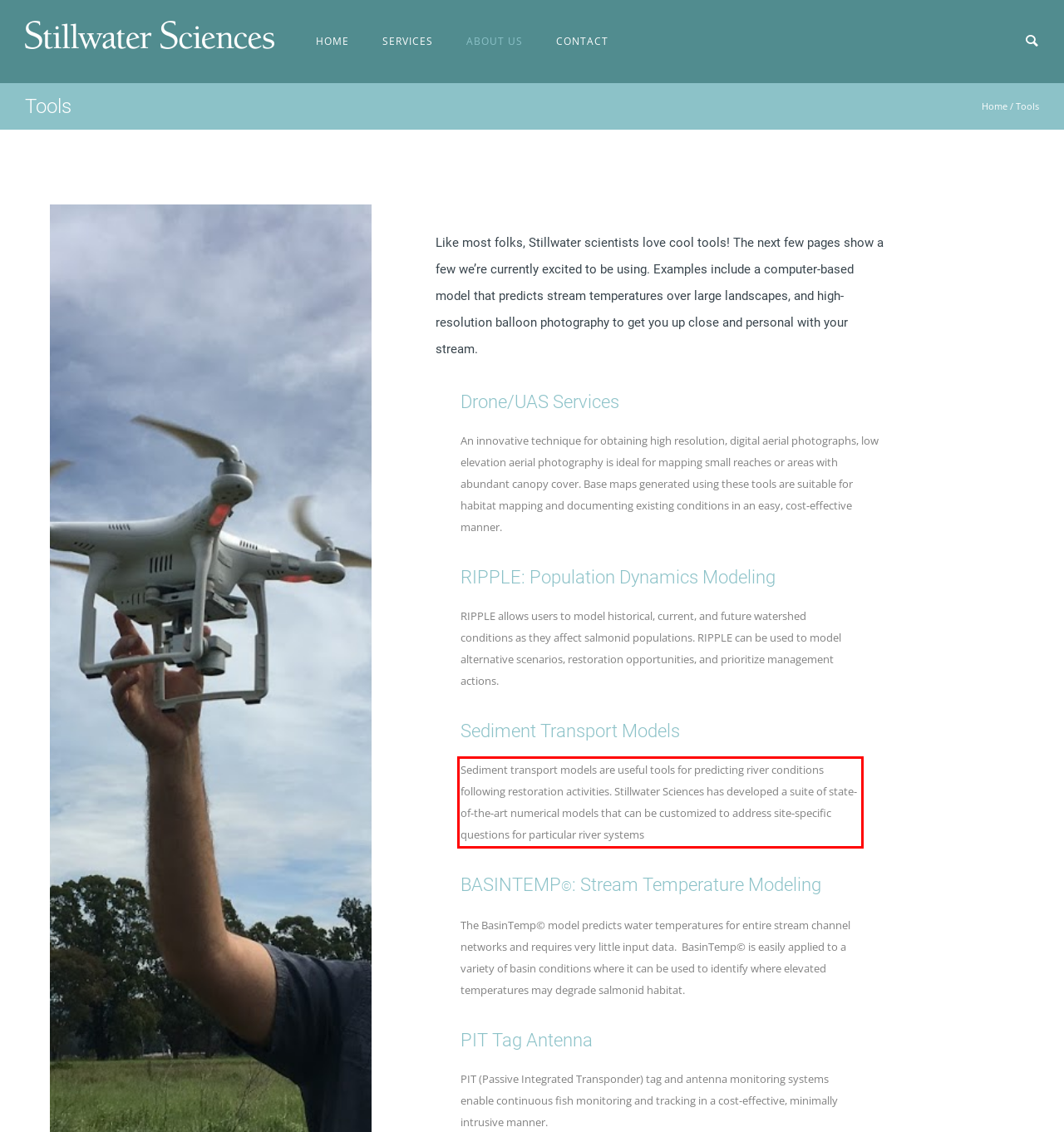Analyze the screenshot of the webpage that features a red bounding box and recognize the text content enclosed within this red bounding box.

Sediment transport models are useful tools for predicting river conditions following restoration activities. Stillwater Sciences has developed a suite of state-of-the-art numerical models that can be customized to address site-specific questions for particular river systems